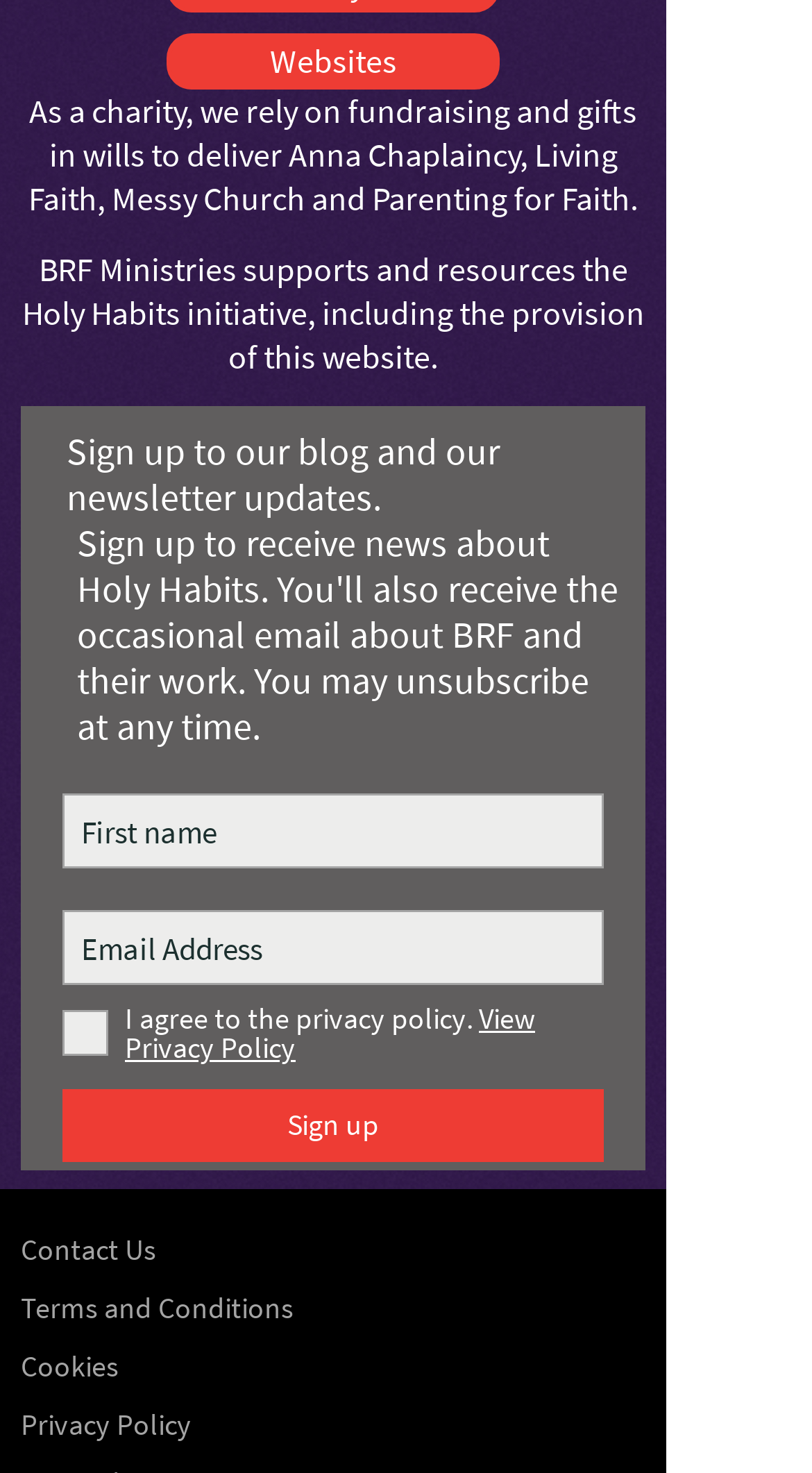Give the bounding box coordinates for the element described by: "Websites".

[0.205, 0.023, 0.615, 0.061]